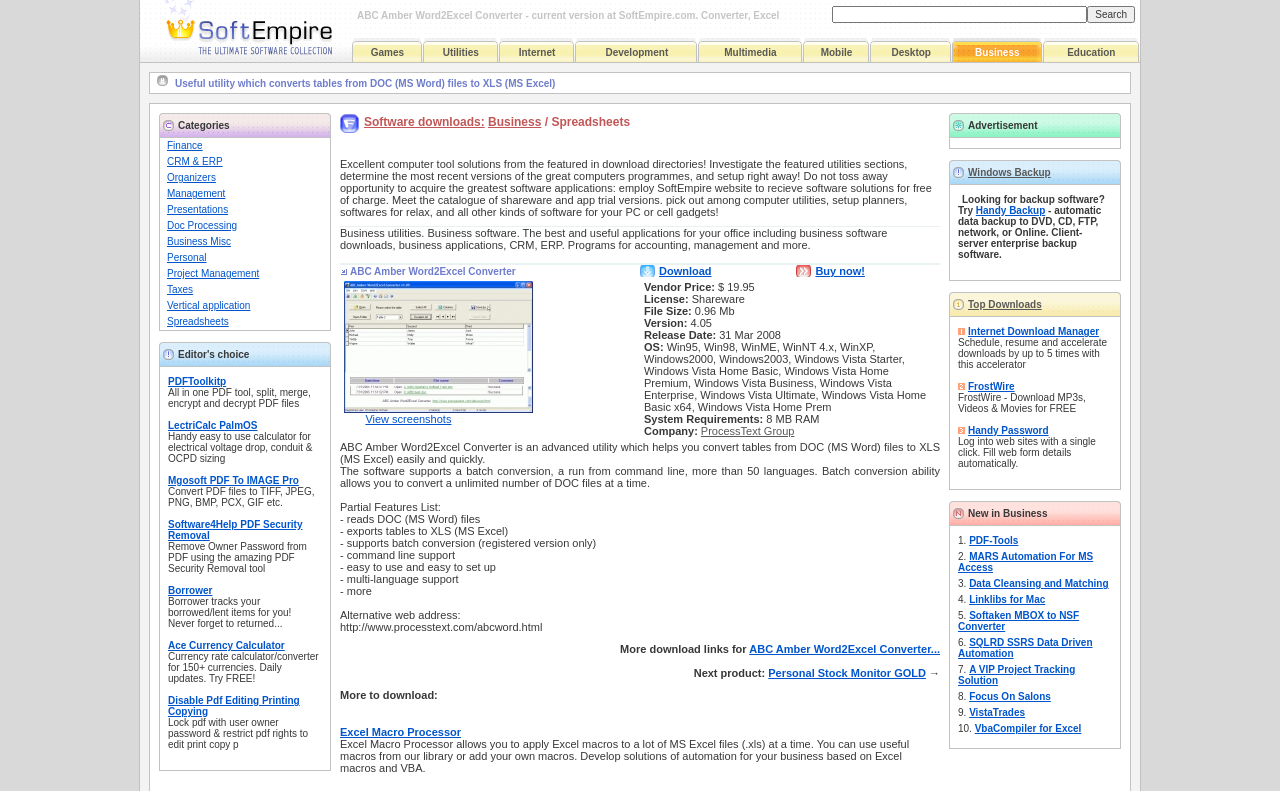Kindly determine the bounding box coordinates for the clickable area to achieve the given instruction: "Click on Utilities".

[0.346, 0.059, 0.374, 0.073]